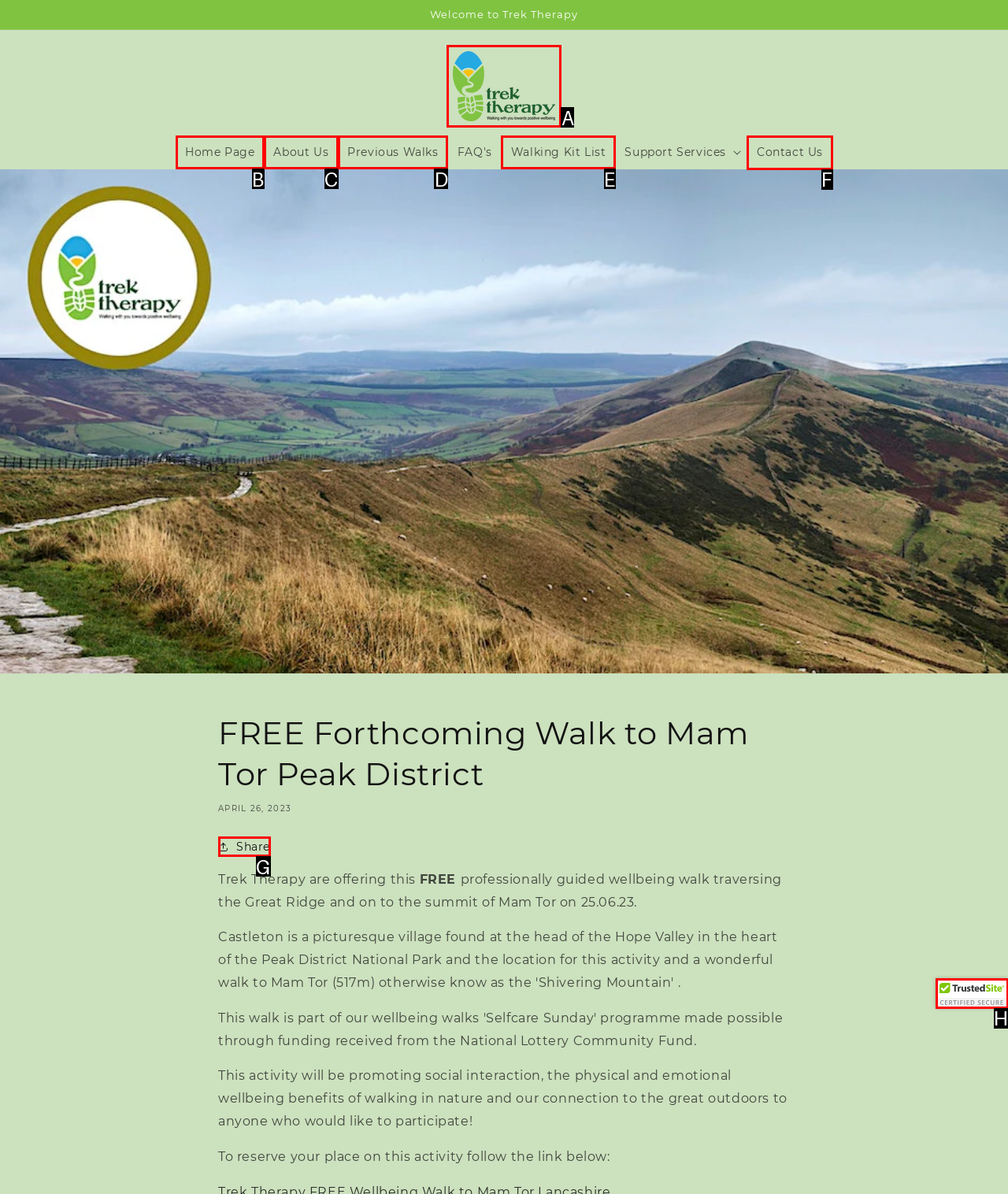Identify the correct UI element to click on to achieve the following task: Contact Us Respond with the corresponding letter from the given choices.

F